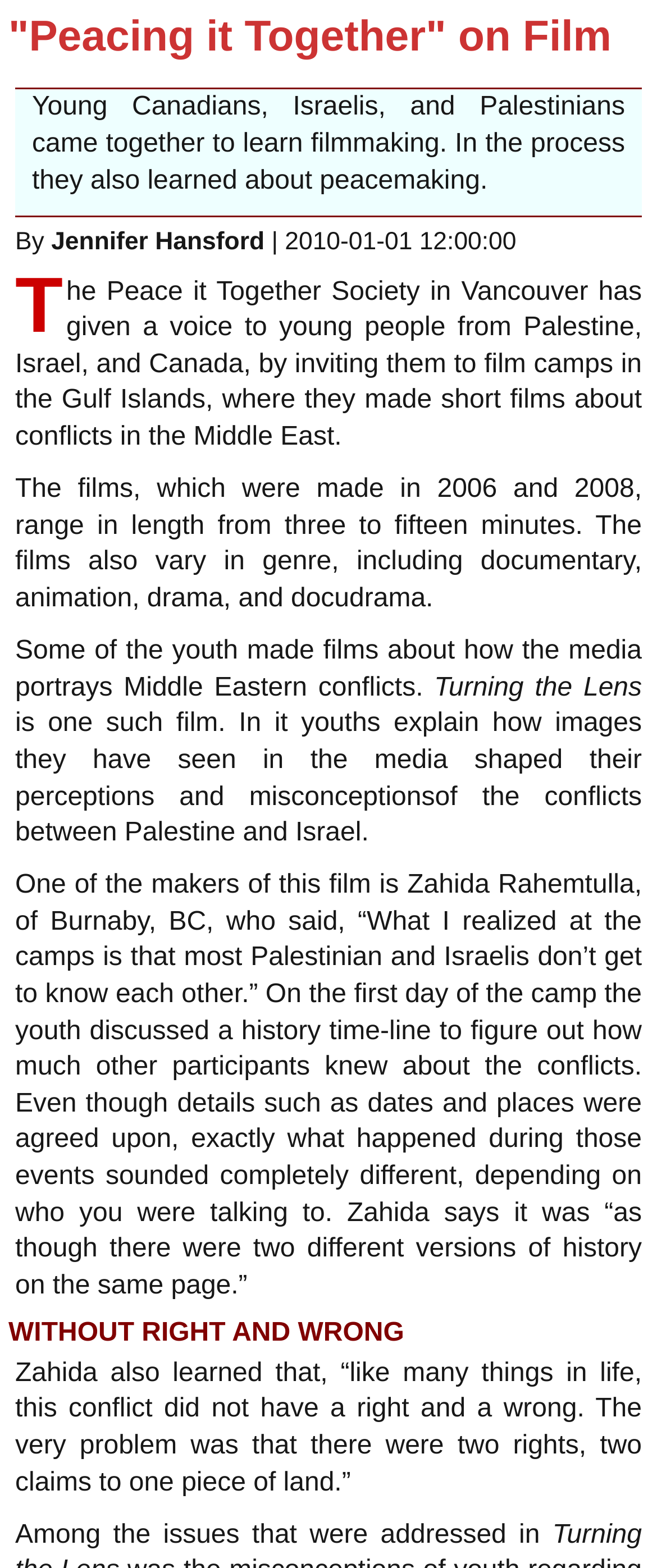What is the main issue discussed in the article?
Please give a detailed answer to the question using the information shown in the image.

The article discusses the conflicts between Palestine and Israel, and how the Peace it Together Society's film camps aim to promote understanding and peacemaking among young people from these regions.